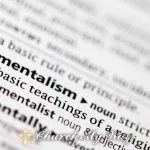Detail the scene depicted in the image with as much precision as possible.

The image prominently features a close-up of a dictionary entry highlighting the term "Fundamentalism." This entry breaks down the word's definition, indicating its meaning as "a strict adherence to basic teachings of a religion." The text is presented in a classic serif font, emphasizing clarity and readability. The background is blurred, drawing attention to the focus on the word and its significance in understanding religious teachings. This visual context aligns with the accompanying article, which explores the themes related to fundamentalism within the larger framework of humanist literature.